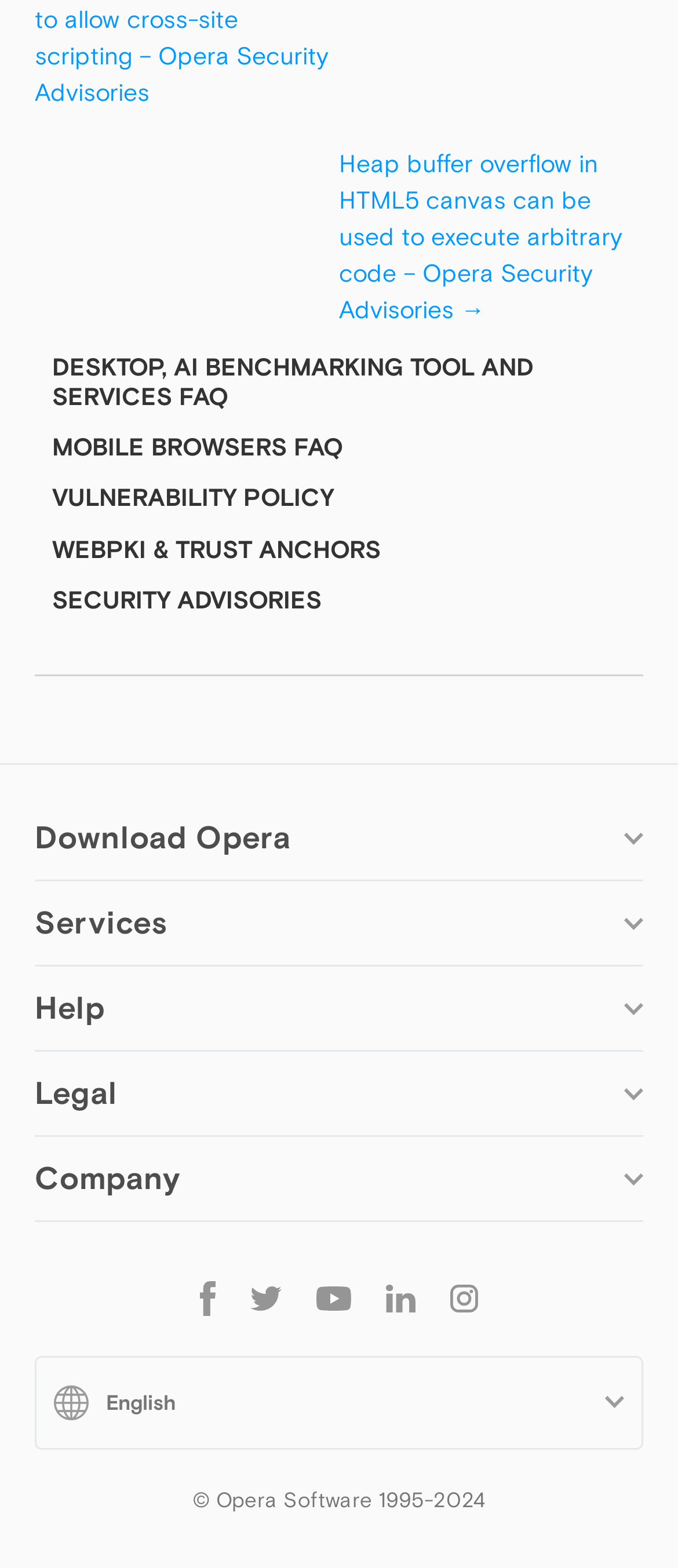Provide the bounding box coordinates in the format (top-left x, top-left y, bottom-right x, bottom-right y). All values are floating point numbers between 0 and 1. Determine the bounding box coordinate of the UI element described as: Opera forums

[0.051, 0.729, 0.253, 0.745]